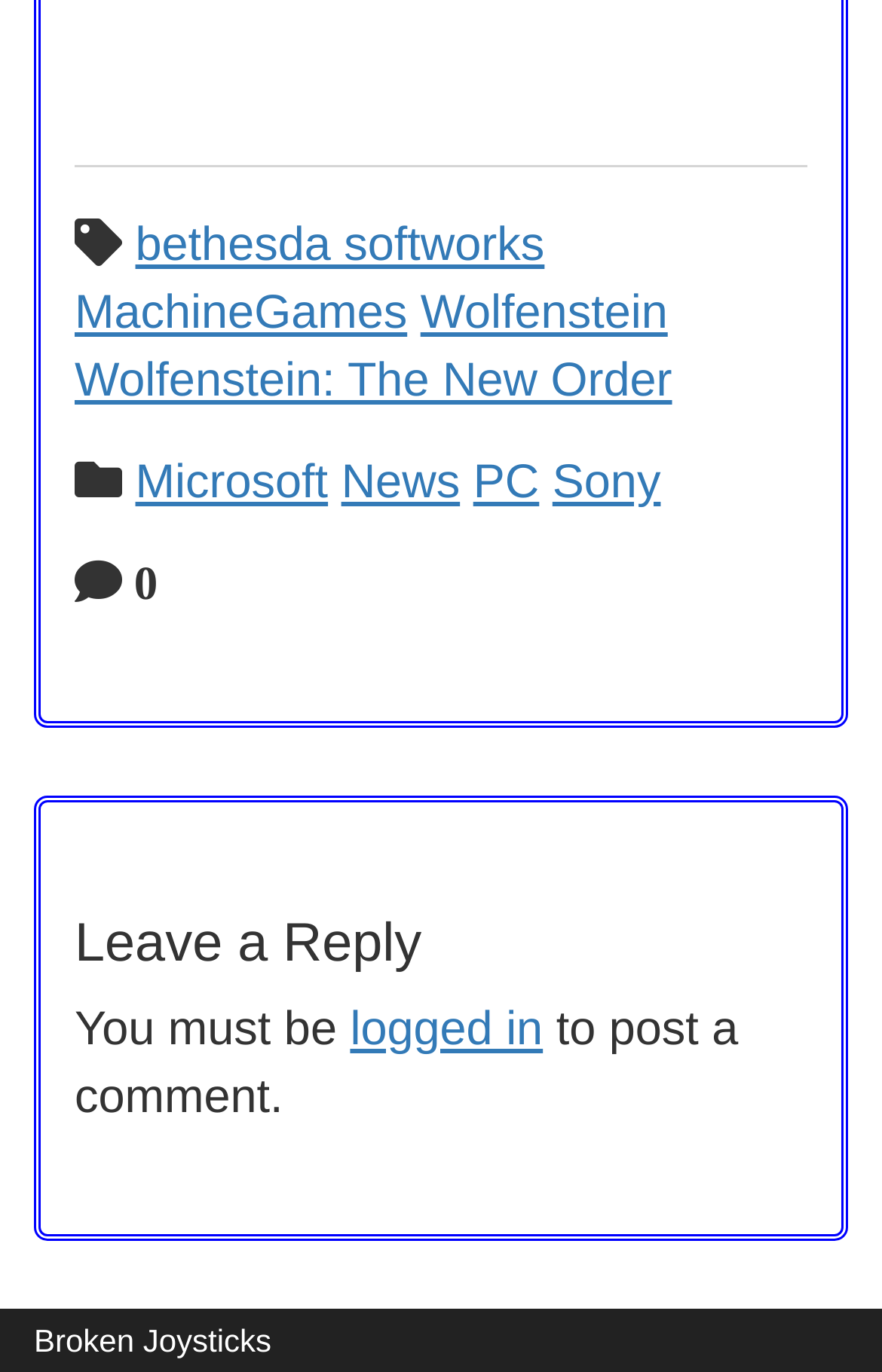Please answer the following question using a single word or phrase: 
How many links are there on the webpage?

9